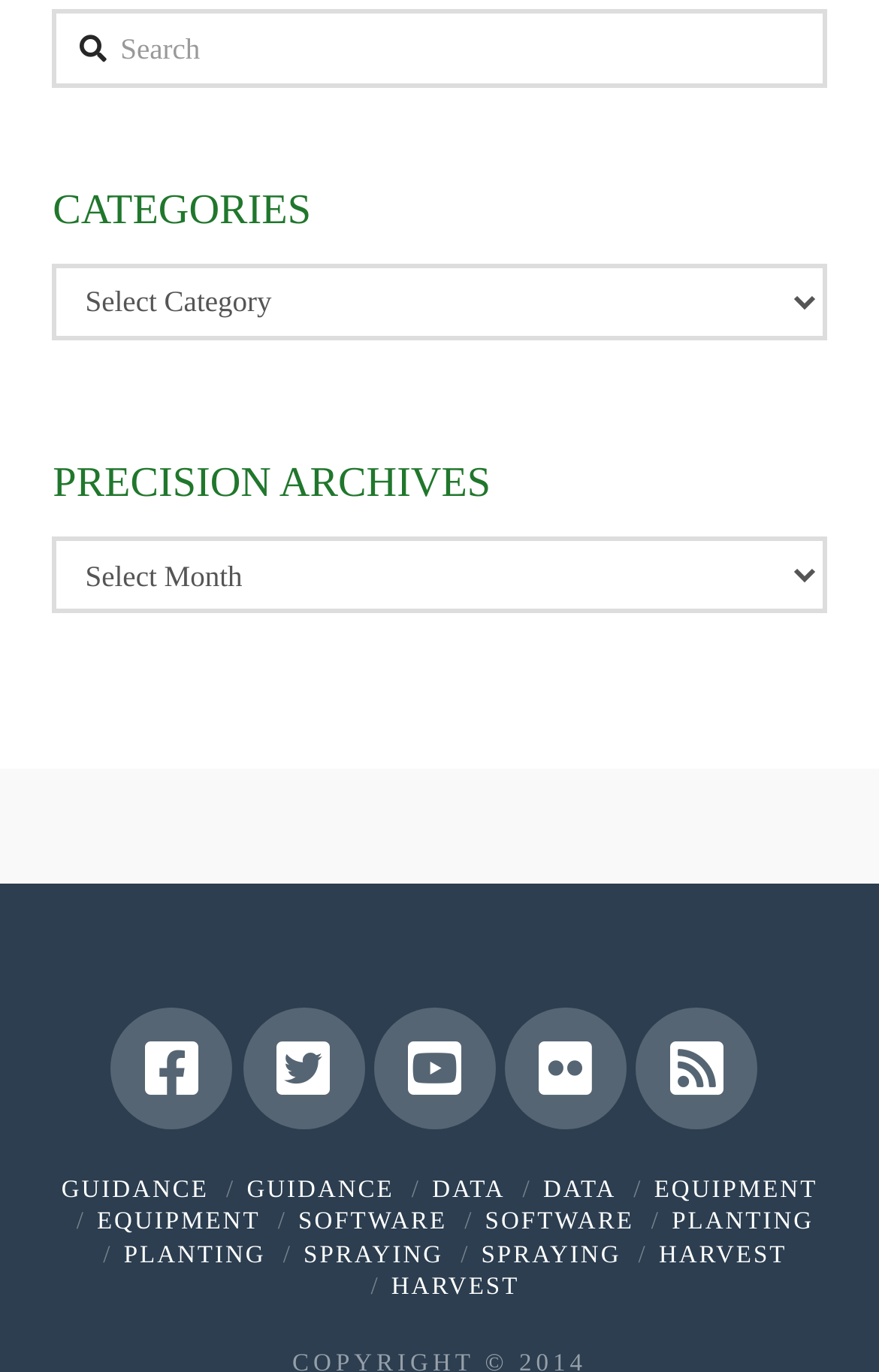Carefully observe the image and respond to the question with a detailed answer:
How many dropdown menus are present?

I counted the number of combobox elements, which are typically used to create dropdown menus, and found that there are 3 dropdown menus present on the webpage, corresponding to 'Categories', 'Precision Archives', and other options.